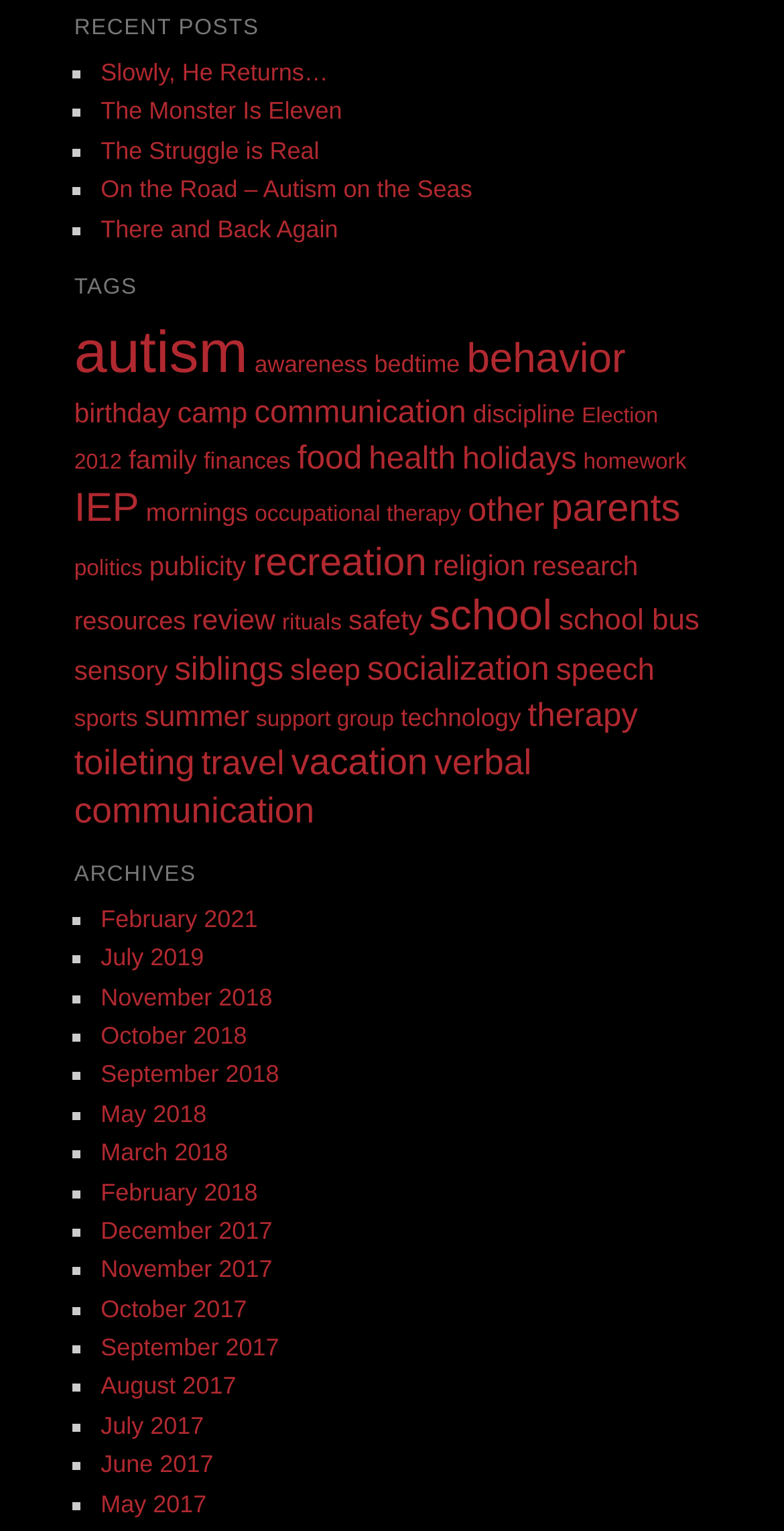Determine the bounding box coordinates for the HTML element described here: "May 2017".

[0.128, 0.973, 0.264, 0.991]